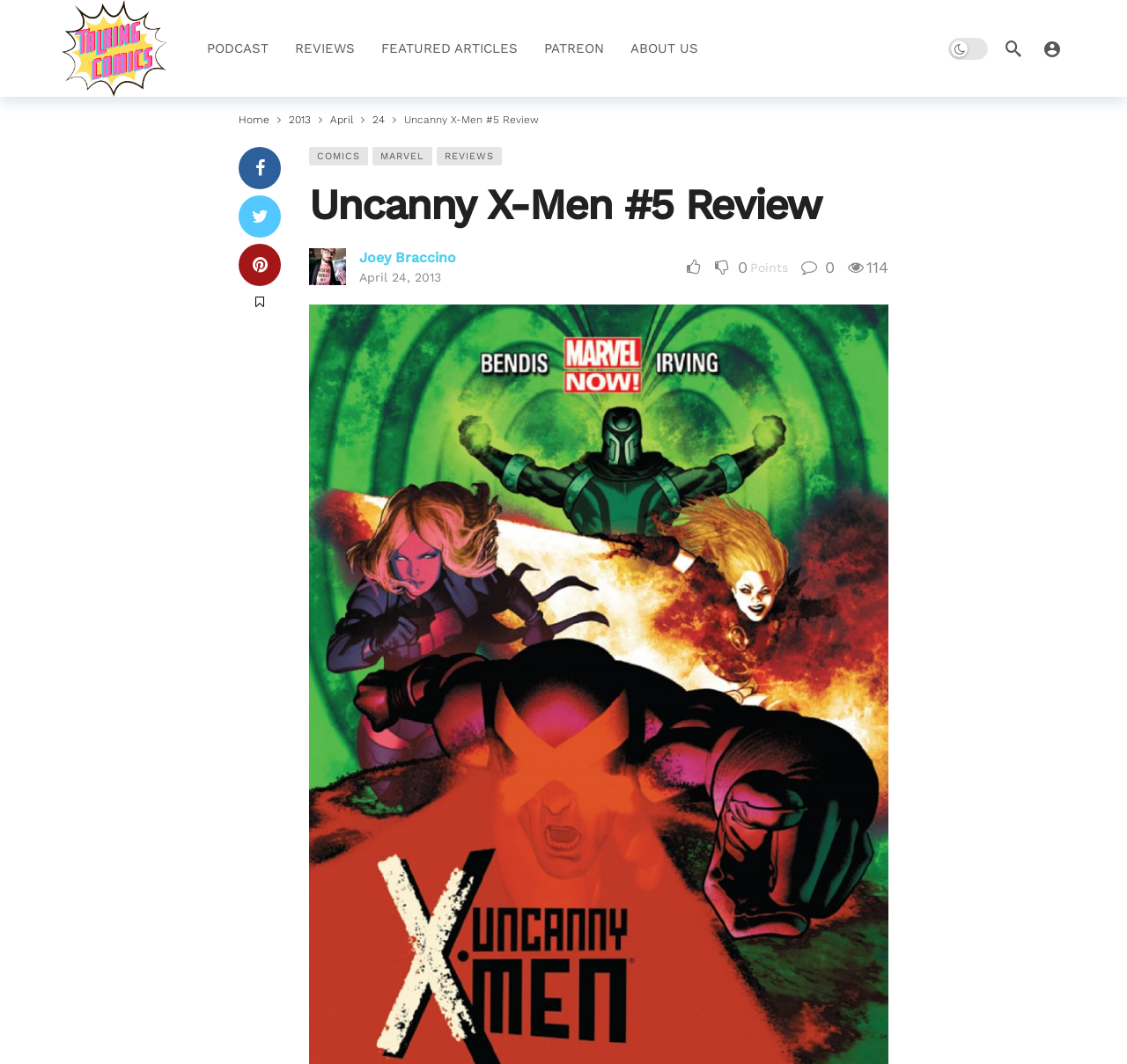Please identify the webpage's heading and generate its text content.

Uncanny X-Men #5 Review